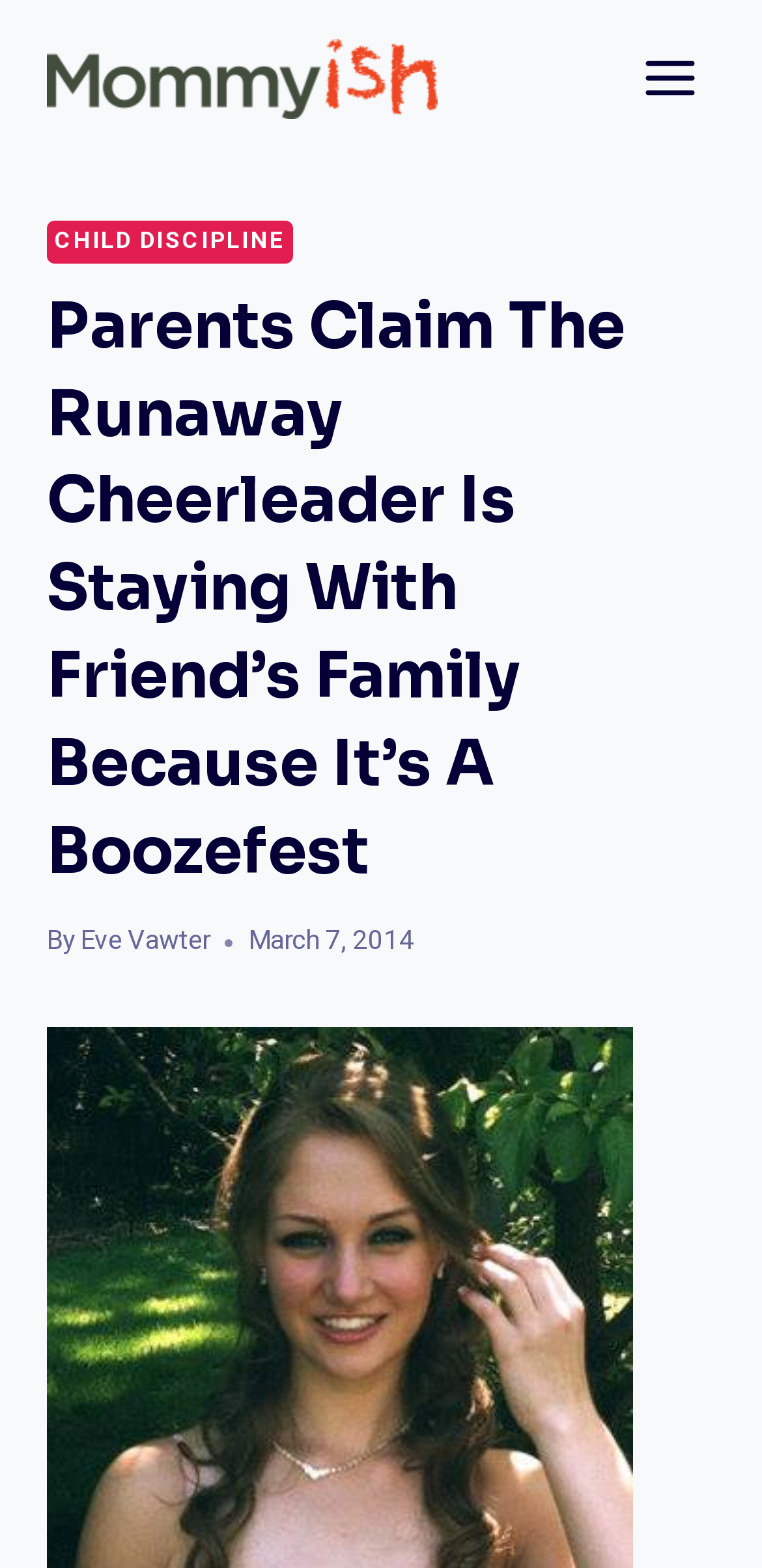Who is the author of the article?
Please provide a detailed answer to the question.

I identified the author of the article by looking at the link element with the text 'Eve Vawter' next to the 'By' label, which is a common format for indicating the author of an article.